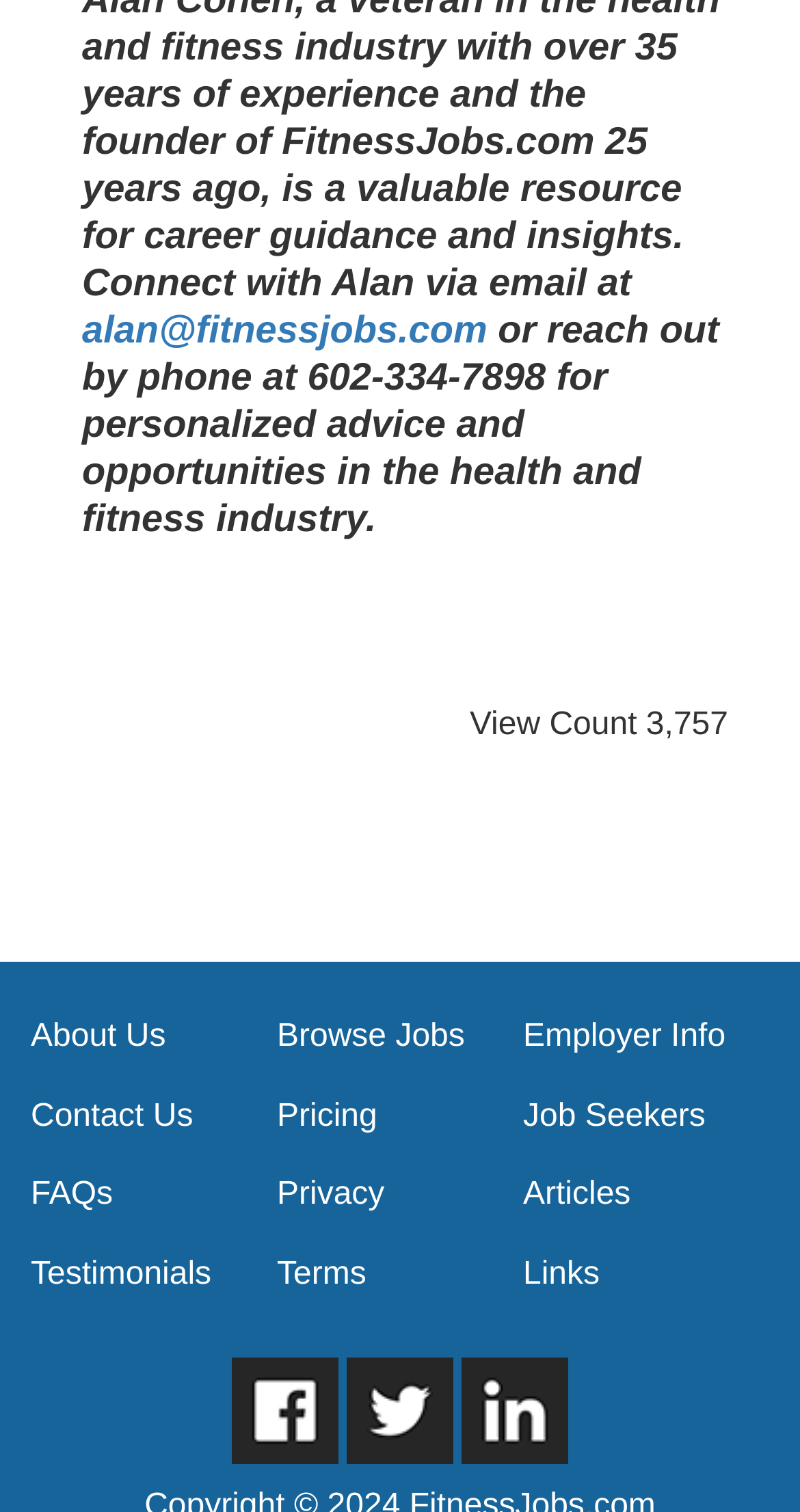Give a succinct answer to this question in a single word or phrase: 
What is the email address for contact?

alan@fitnessjobs.com